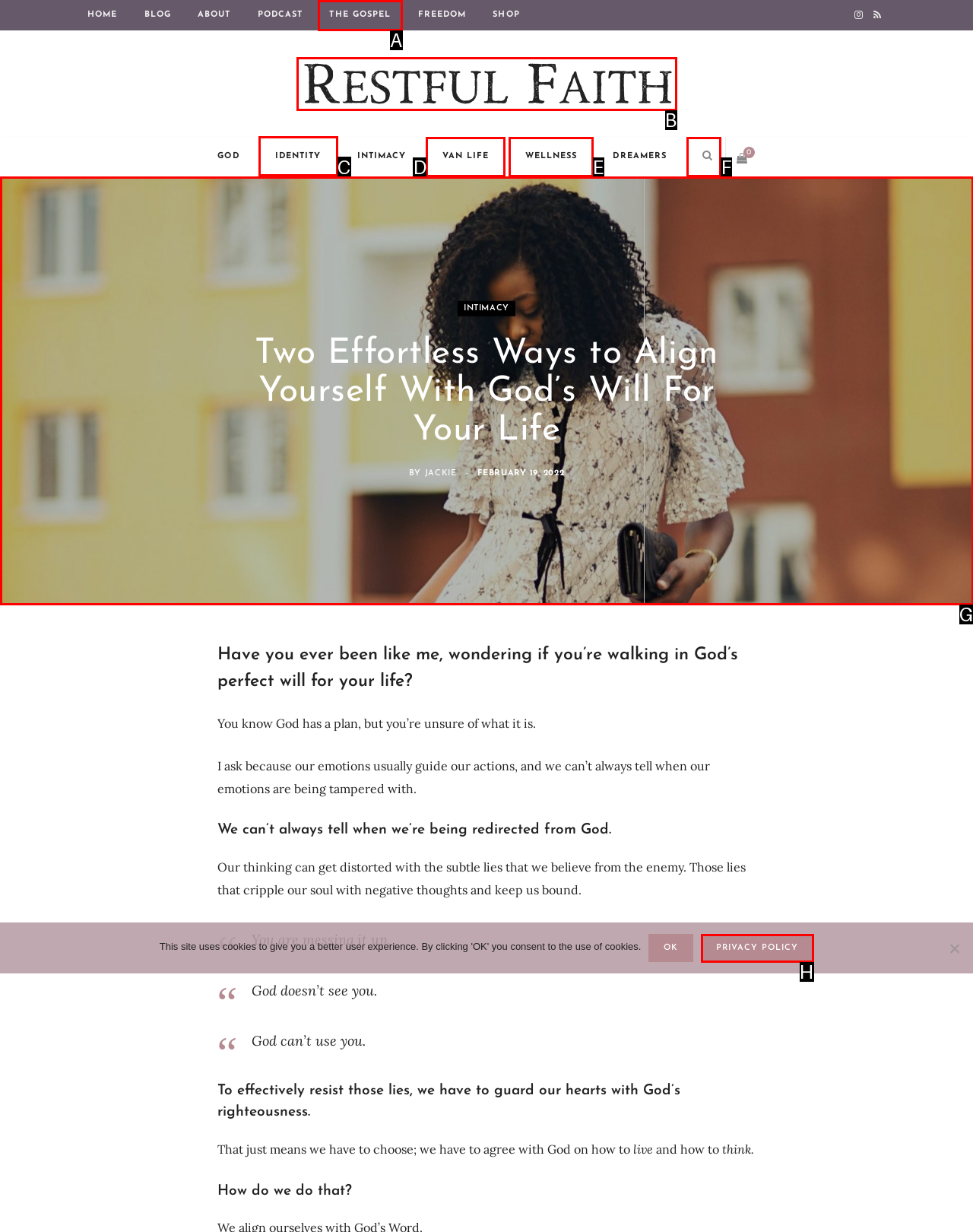Identify which HTML element to click to fulfill the following task: Explore the INTIMACY link. Provide your response using the letter of the correct choice.

C